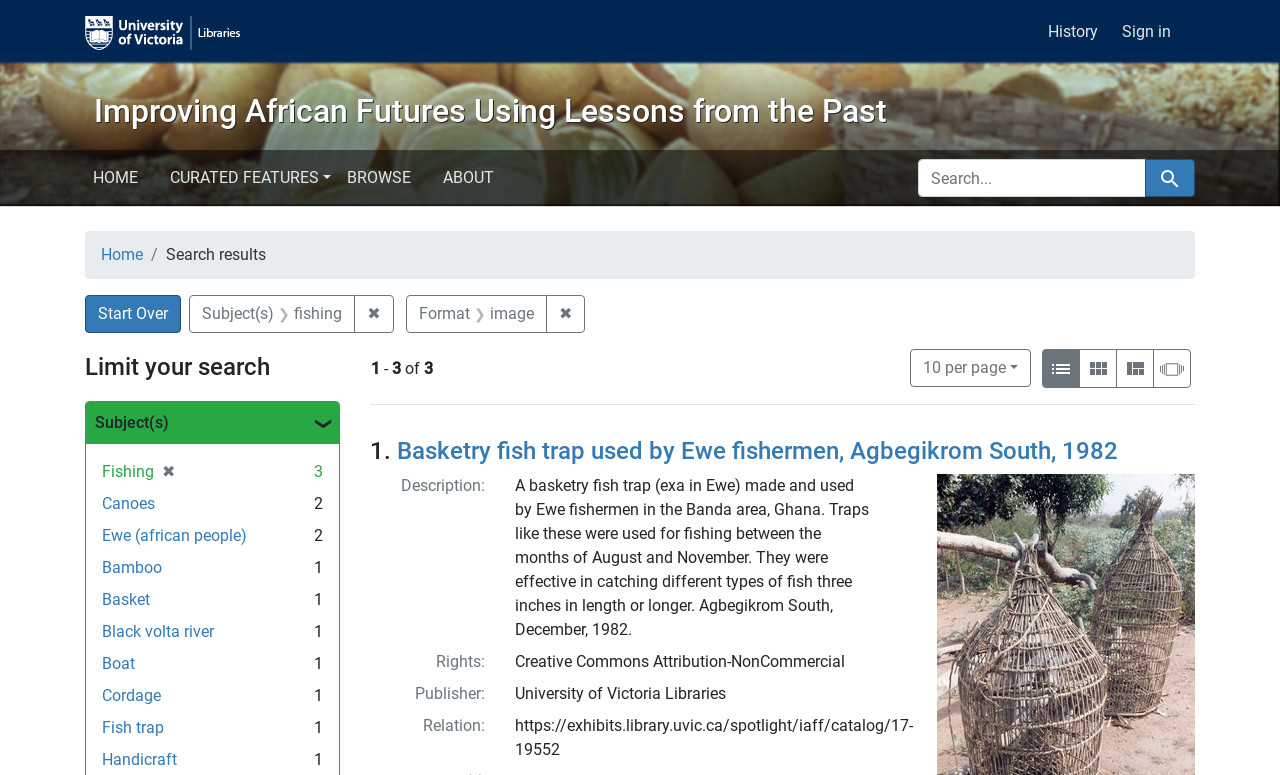Determine the bounding box coordinates of the area to click in order to meet this instruction: "Limit search by Subject(s)".

[0.067, 0.519, 0.265, 0.573]